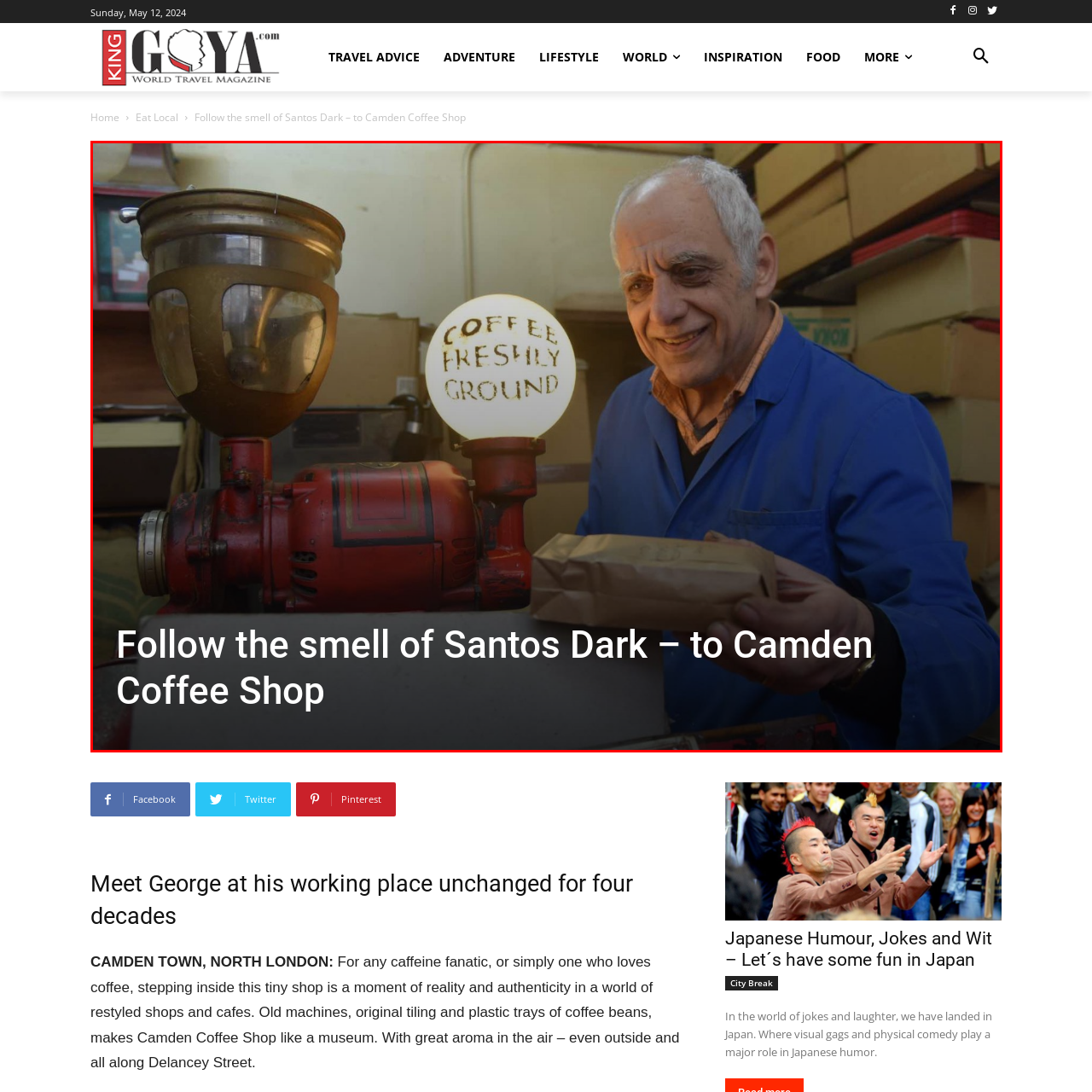Create a thorough and descriptive caption for the photo marked by the red boundary.

In this inviting image, a friendly barista stands behind a vintage coffee grinder, showcasing the charm of Camden Coffee Shop. The warm smile on his face reflects the joy of serving freshly ground coffee, as highlighted by the illuminated sign that reads "COFFEE FRESHLY GROUND." He holds a small, neatly packaged bag of coffee, ready to share the rich flavors with a customer. The backdrop features rustic decor and evidence of a time-honored coffee tradition, embodying the authentic atmosphere that attracts coffee enthusiasts and casual visitors alike. This image encapsulates the essence of a beloved local spot, inviting everyone to "Follow the smell of Santos Dark – to Camden Coffee Shop."